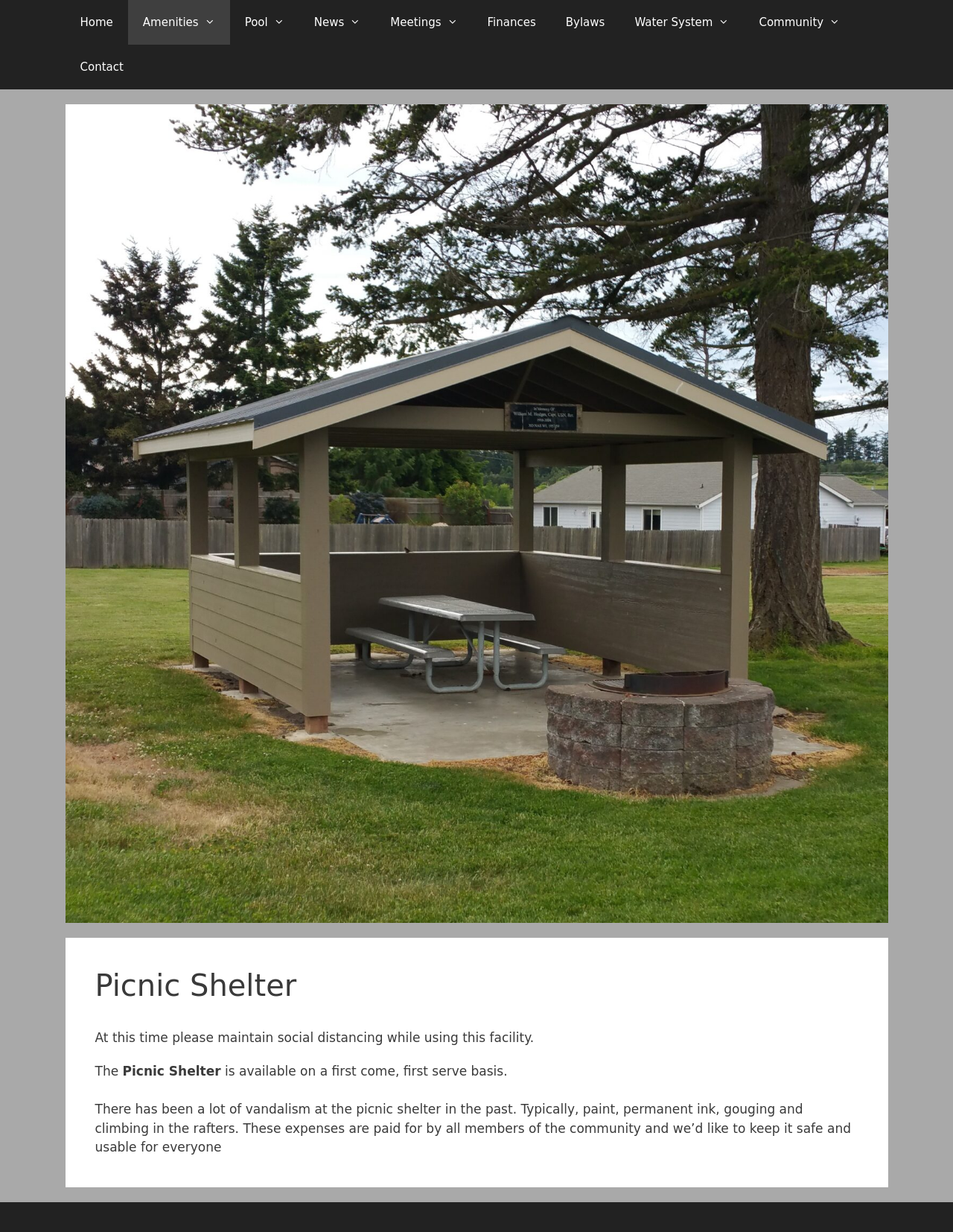What is the basis of using the picnic shelter? Refer to the image and provide a one-word or short phrase answer.

First come, first serve